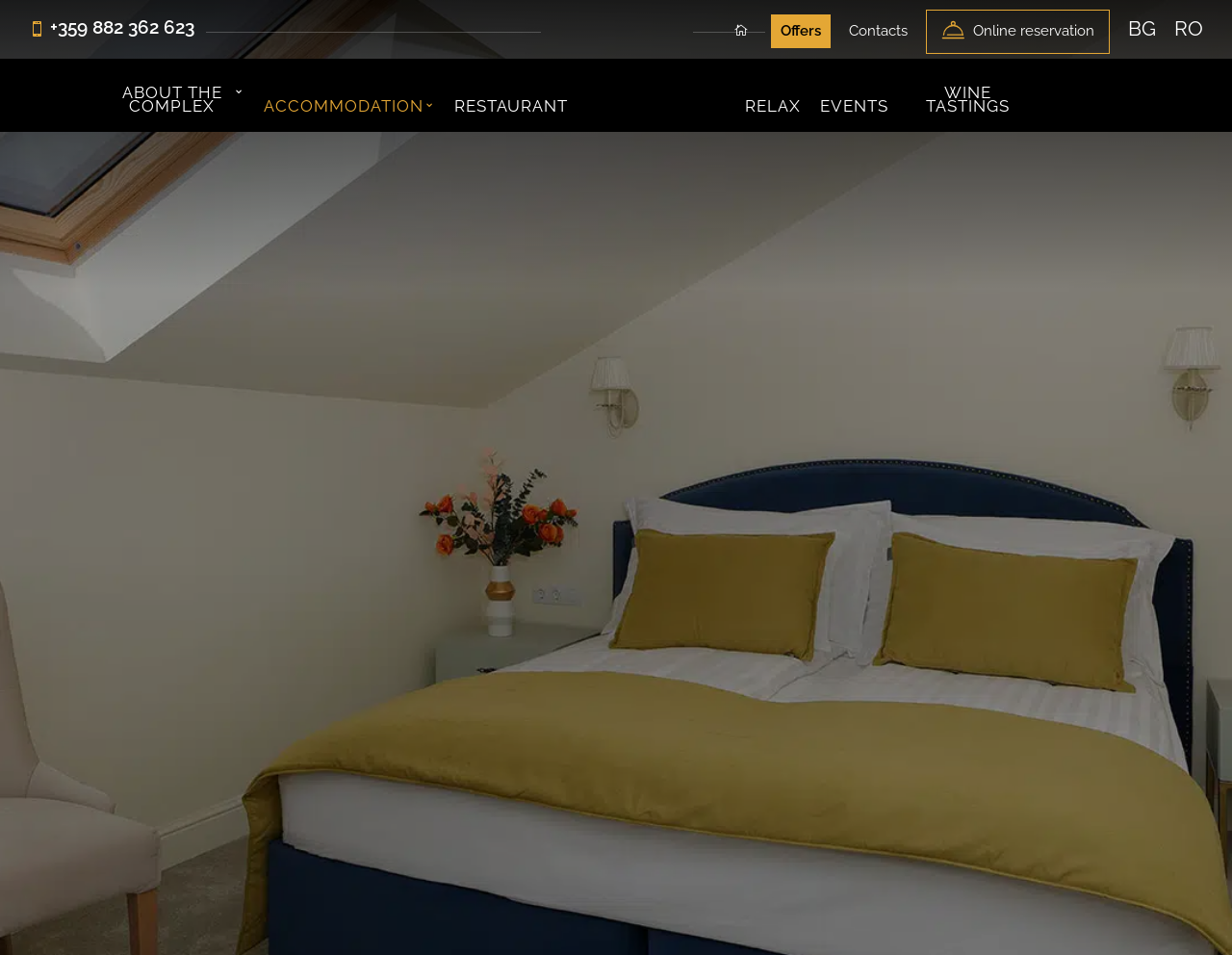Can you find the bounding box coordinates for the element to click on to achieve the instruction: "View online reservation"?

[0.752, 0.01, 0.901, 0.056]